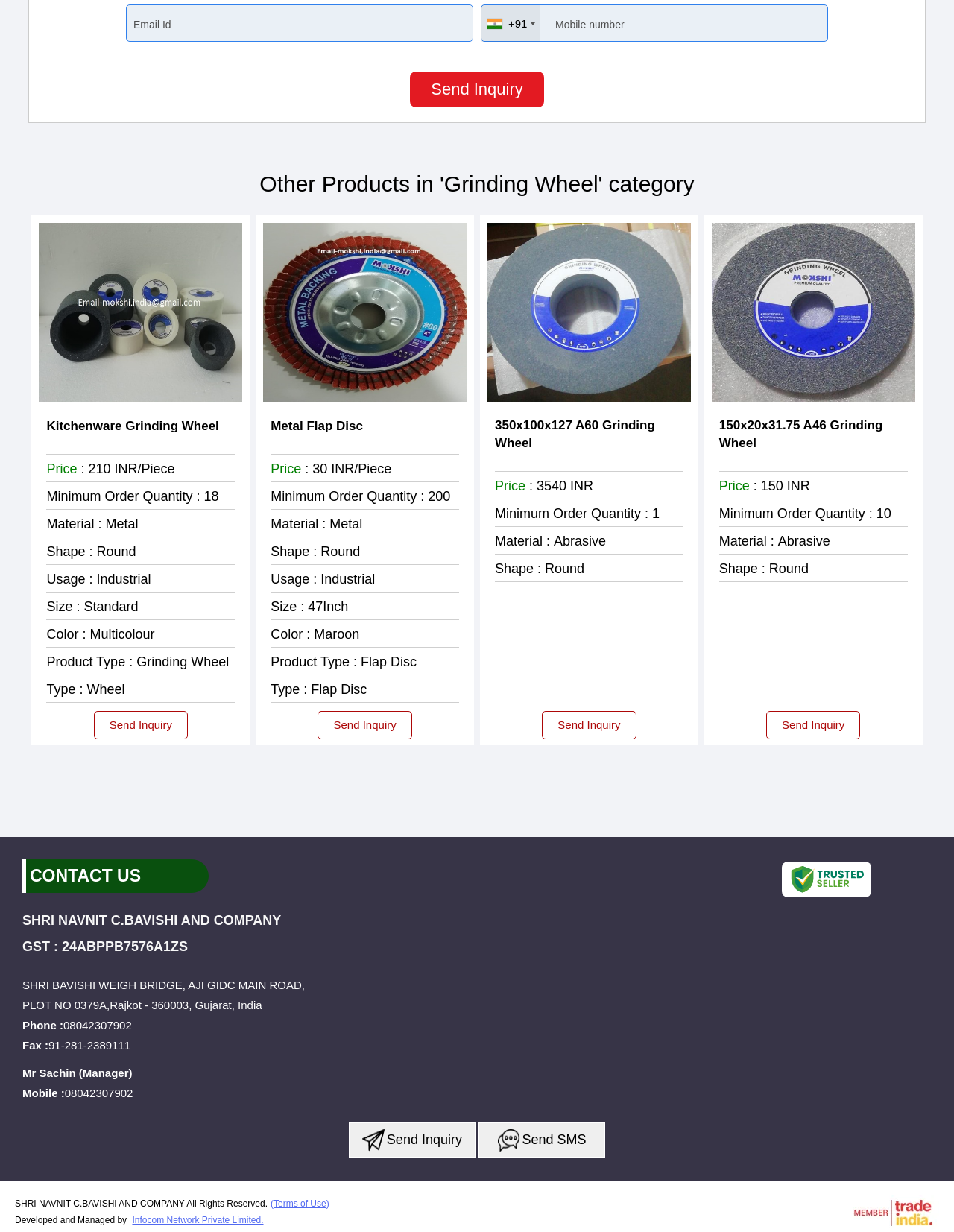What is the address of the company 'SHRI NAVNIT C.BAVISHI AND COMPANY'?
Based on the image content, provide your answer in one word or a short phrase.

Rajkot - 360003, Gujarat, India